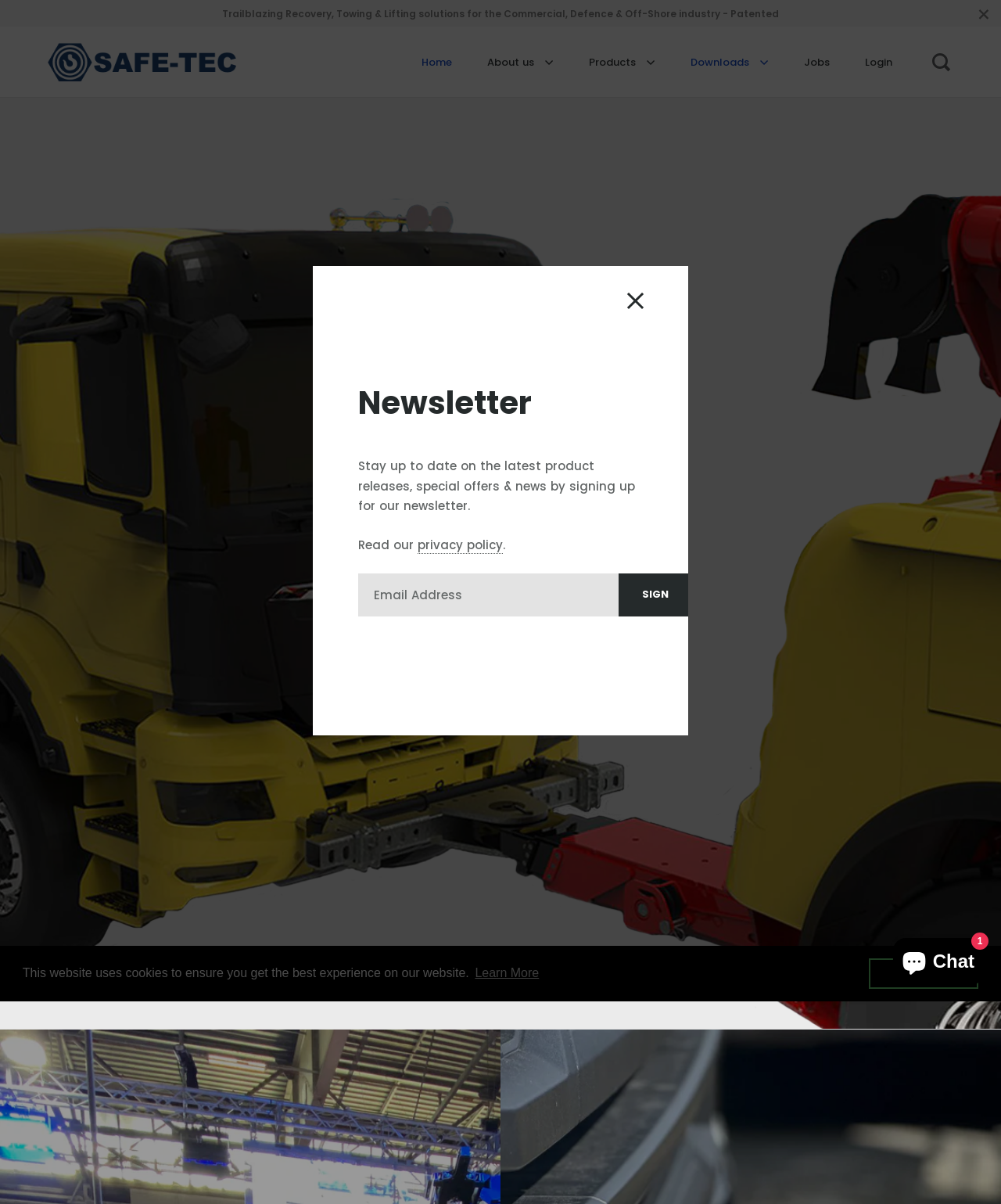Give a concise answer using one word or a phrase to the following question:
What is the text on the 'Got it!' button?

Got it!